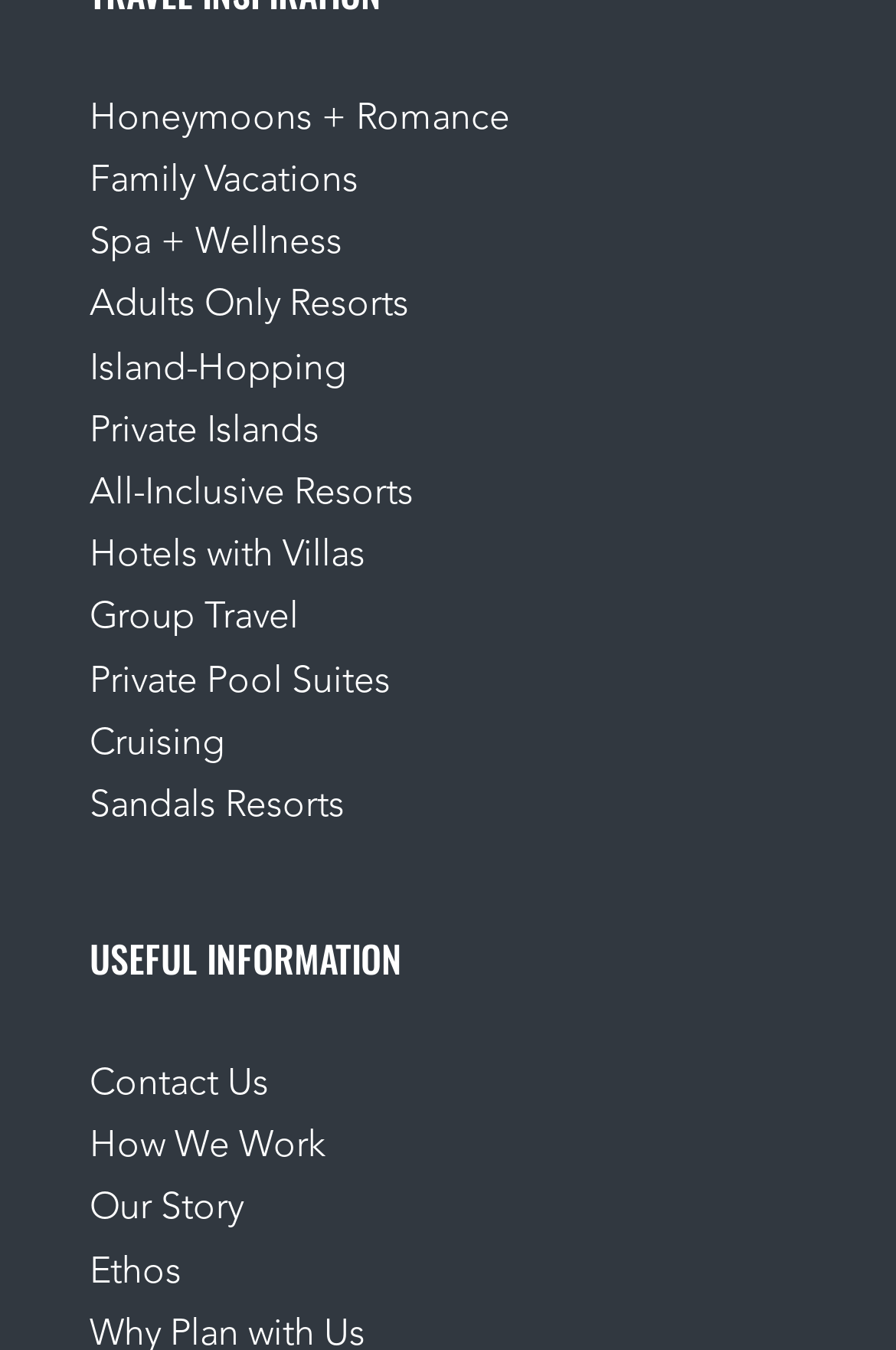How many links are available on the webpage?
Please give a well-detailed answer to the question.

There are 15 links available on the webpage, including links to different types of vacations, useful information, and specific resorts.